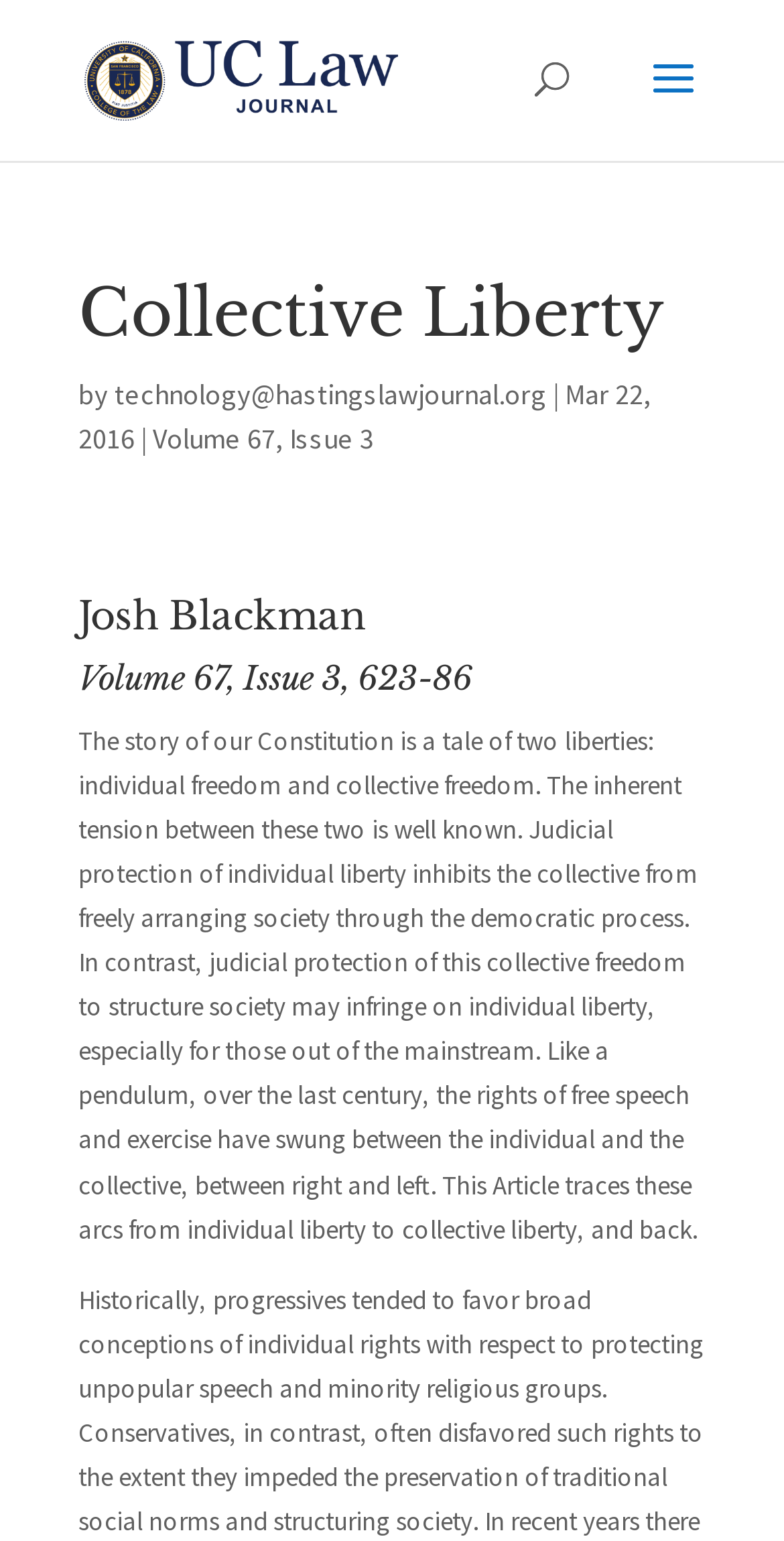Using the information in the image, give a detailed answer to the following question: When was the article published?

I found the publication date by looking at the static text element that says 'Mar 22, 2016'. This element is located below the author's email address and above the article's content.